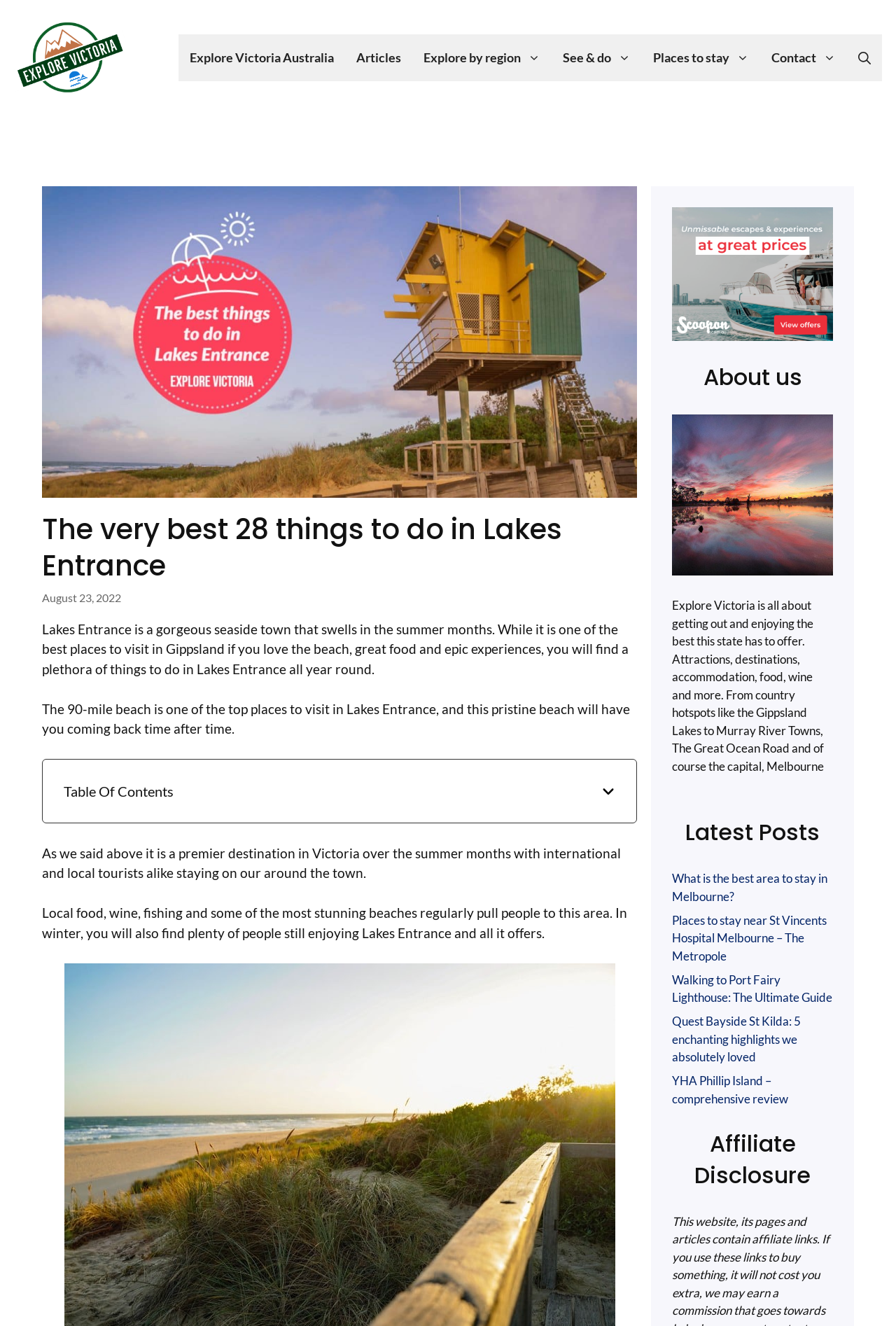Determine the bounding box coordinates of the clickable area required to perform the following instruction: "Go to the MENU". The coordinates should be represented as four float numbers between 0 and 1: [left, top, right, bottom].

None